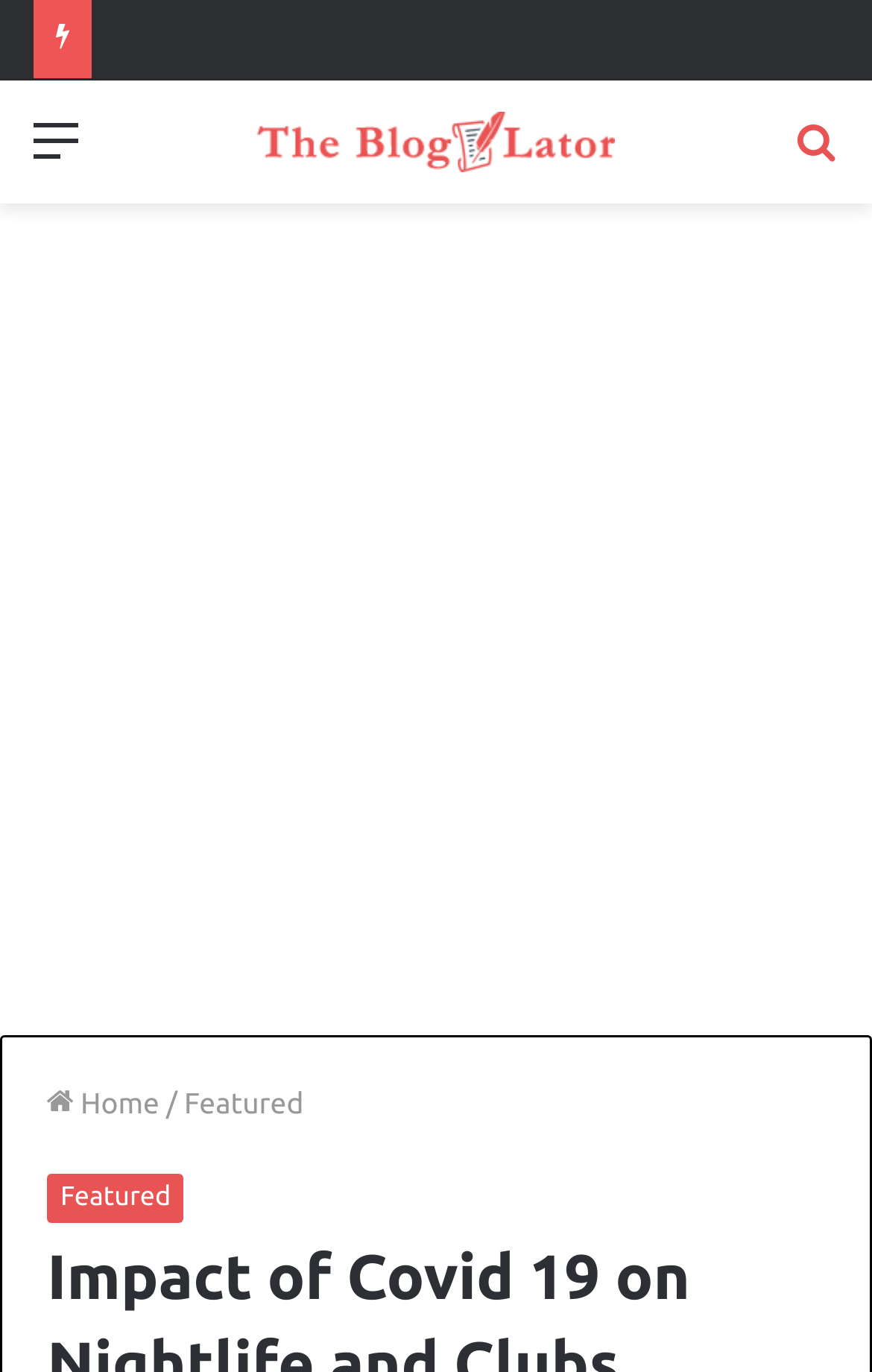What is the main topic of the webpage?
Answer the question with detailed information derived from the image.

I inferred the main topic of the webpage by looking at the root element's description, which suggests that the webpage is about the impact of COVID-19 on nightlife and clubs.